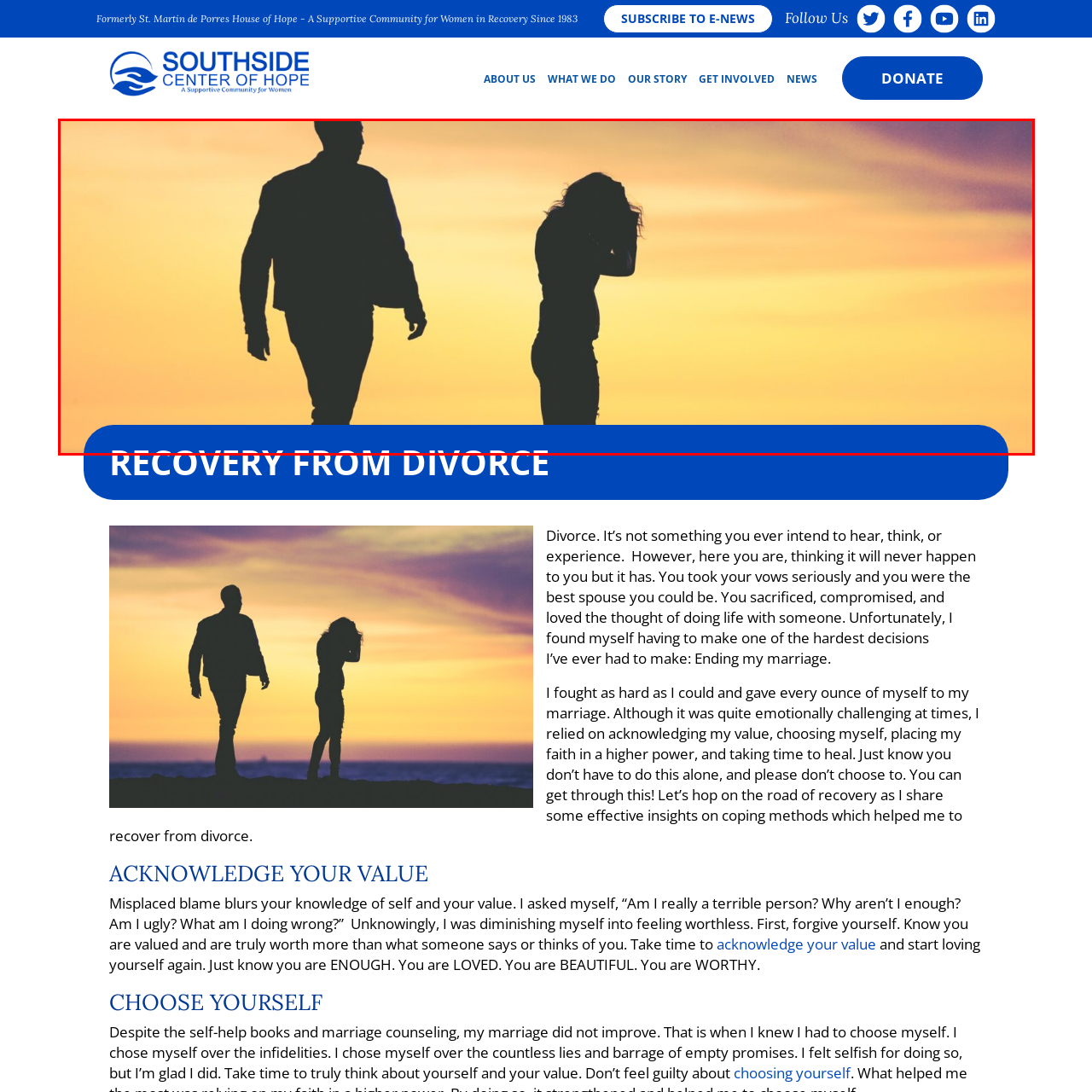Generate an elaborate caption for the image highlighted within the red boundary.

The image captures a poignant moment reflecting the theme of recovery from divorce. Silhouetted against a vibrant sunset, a man and a woman appear to be at a distance from each other, symbolizing emotional separation. The woman stands with her back turned, clearly distressed, as she covers her face with her hands, illustrating the pain and turmoil often associated with the end of a relationship. The man, in contrast, walks away, representing the difficult journey of moving on. At the bottom, bold text states "RECOVERY FROM DIVORCE," emphasizing the focus on healing and personal growth after a challenging time. This visual effectively conveys the emotional weight of divorce while inspiring hope for recovery and rebuilding one's life.